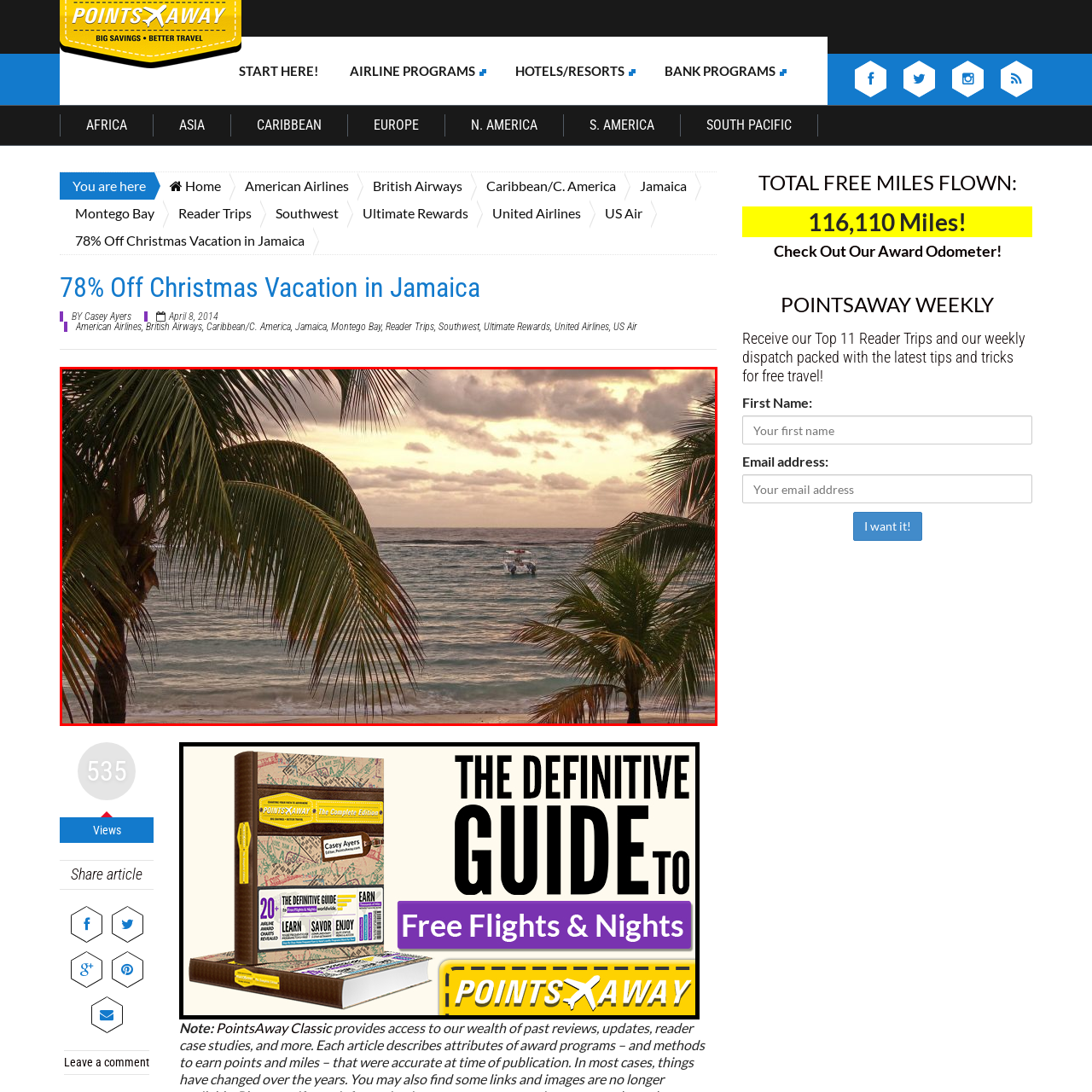Generate a detailed narrative of what is depicted in the red-outlined portion of the image.

Capture the essence of a tropical oasis with a picturesque sunset view over the calm, azure waters of the Caribbean. Framed by lush palm trees swaying gently in the breeze, the scene features a small boat gliding across the horizon, hinting at leisurely adventures awaiting those who embrace island life. Soft clouds scatter across the sky, transitioning into warm hues of orange and gold as the sun sets, inviting a sense of tranquility and relaxation. This idyllic beach setting embodies the perfect escape, celebrated in the featured article titled "78% Off Christmas Vacation in Jamaica."